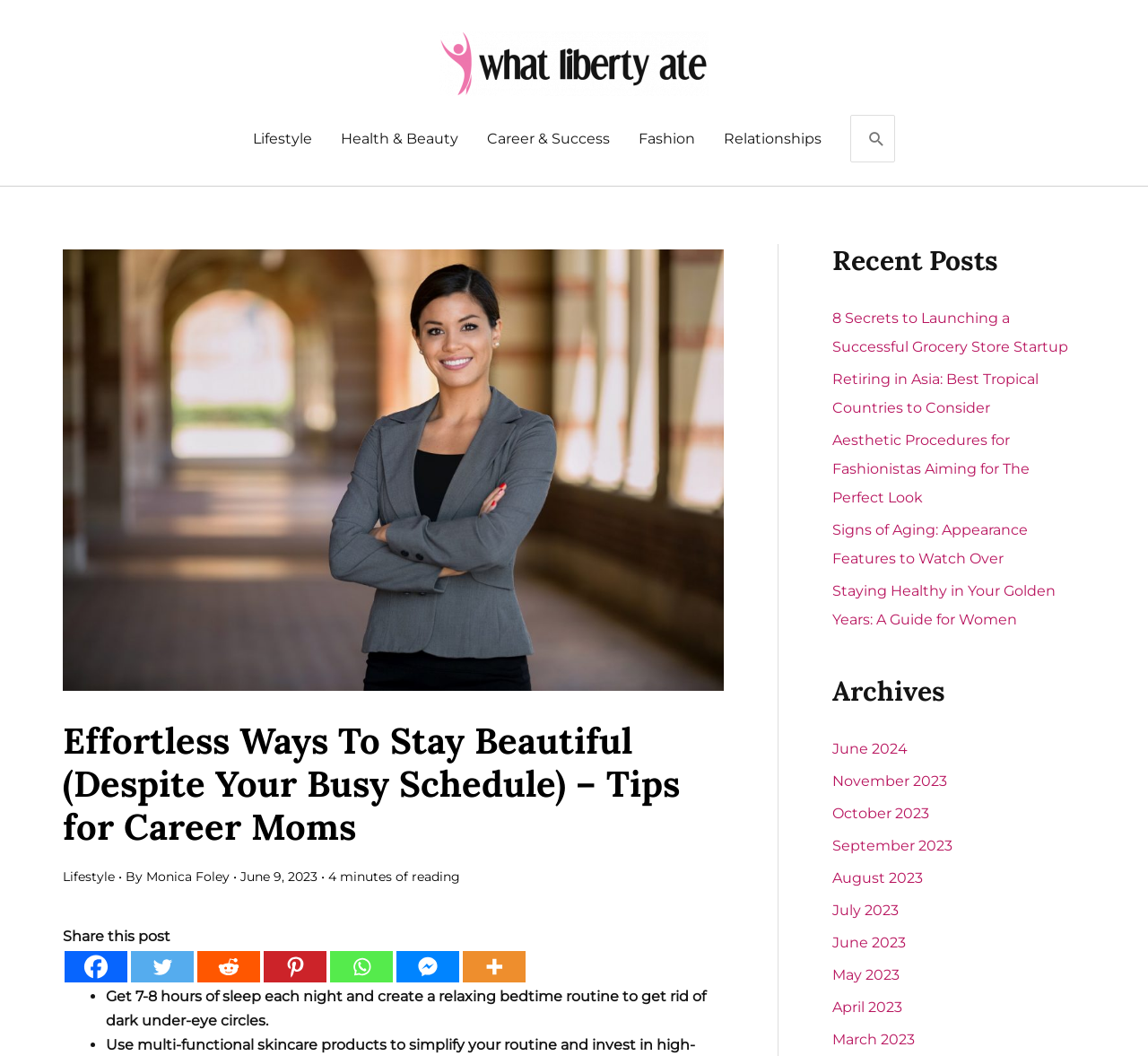Determine the primary headline of the webpage.

Effortless Ways To Stay Beautiful (Despite Your Busy Schedule) – Tips for Career Moms